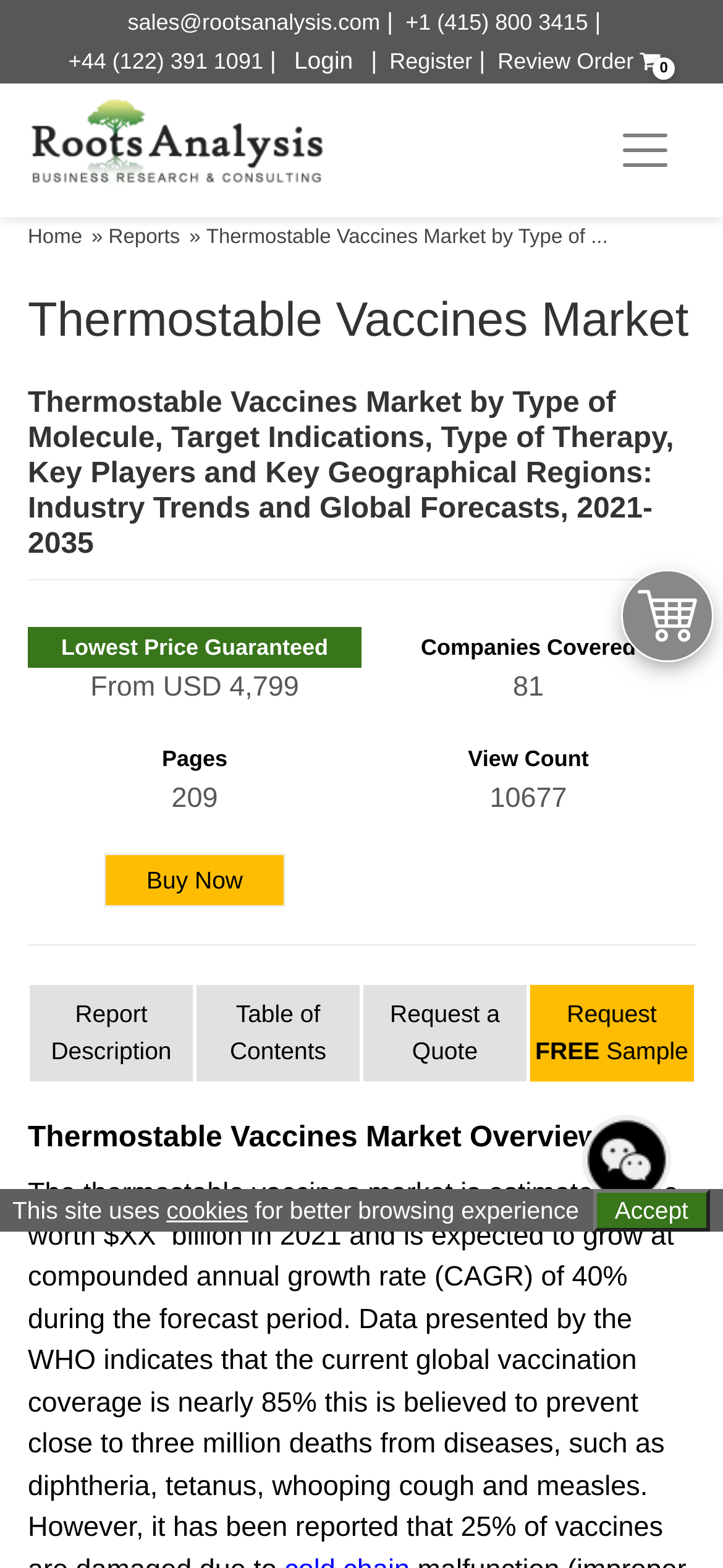Using the description: "aria-label="Toggle navigation"", identify the bounding box of the corresponding UI element in the screenshot.

[0.823, 0.073, 0.962, 0.118]